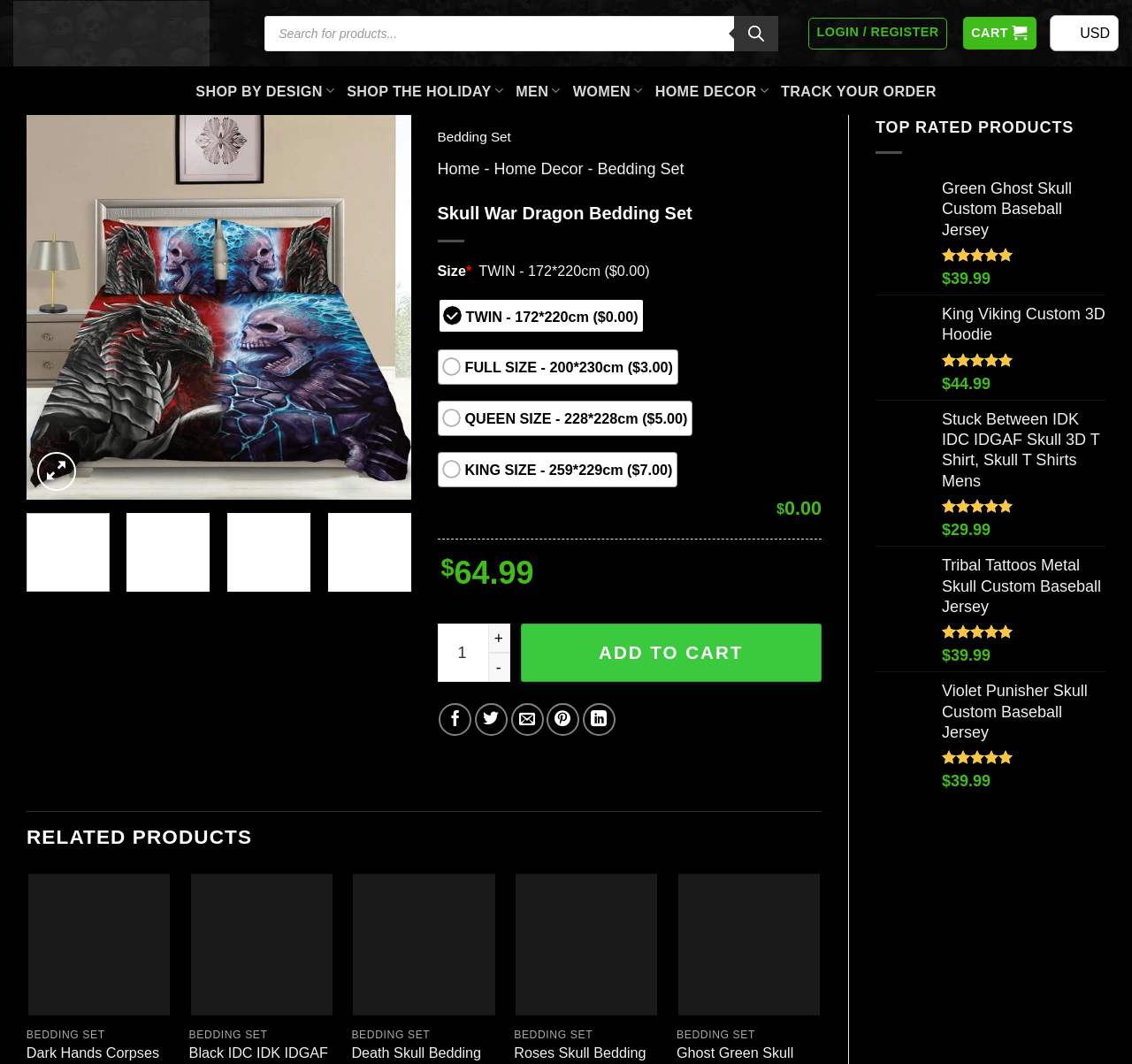Detail the various sections and features of the webpage.

This webpage is about the Skull War Dragon Bedding Set. At the top, there is a navigation menu with links to "LOGIN / REGISTER", "CART", and "SHOP BY DESIGN". Below this, there is a search bar with a "Search" button. 

On the left side, there is a menu with links to "TOP RATED PRODUCTS", "MEN", "WOMEN", "HOME DECOR", and "TRACK YOUR ORDER". 

The main content of the page is about the Skull War Dragon Bedding Set. There are multiple images of the bedding set, showcasing different designs and angles. Below the images, there is a description of the product, including its price, which is $64.99. 

There is also a section for selecting the size of the bedding set, with options for TWIN, FULL SIZE, QUEEN SIZE, and KING SIZE, each with its corresponding price. 

Additionally, there is a section for adding the product to the cart, with a quantity selector and a "Add to Cart" button. 

At the bottom of the page, there are links to other products, including "Green Ghost Skull Custom Baseball Jersey", "King Viking Custom 3D Hoodie", and "Stuck Between IDK IDC IDGAF Skull 3D T Shirt". Each product has its own image, price, and rating.